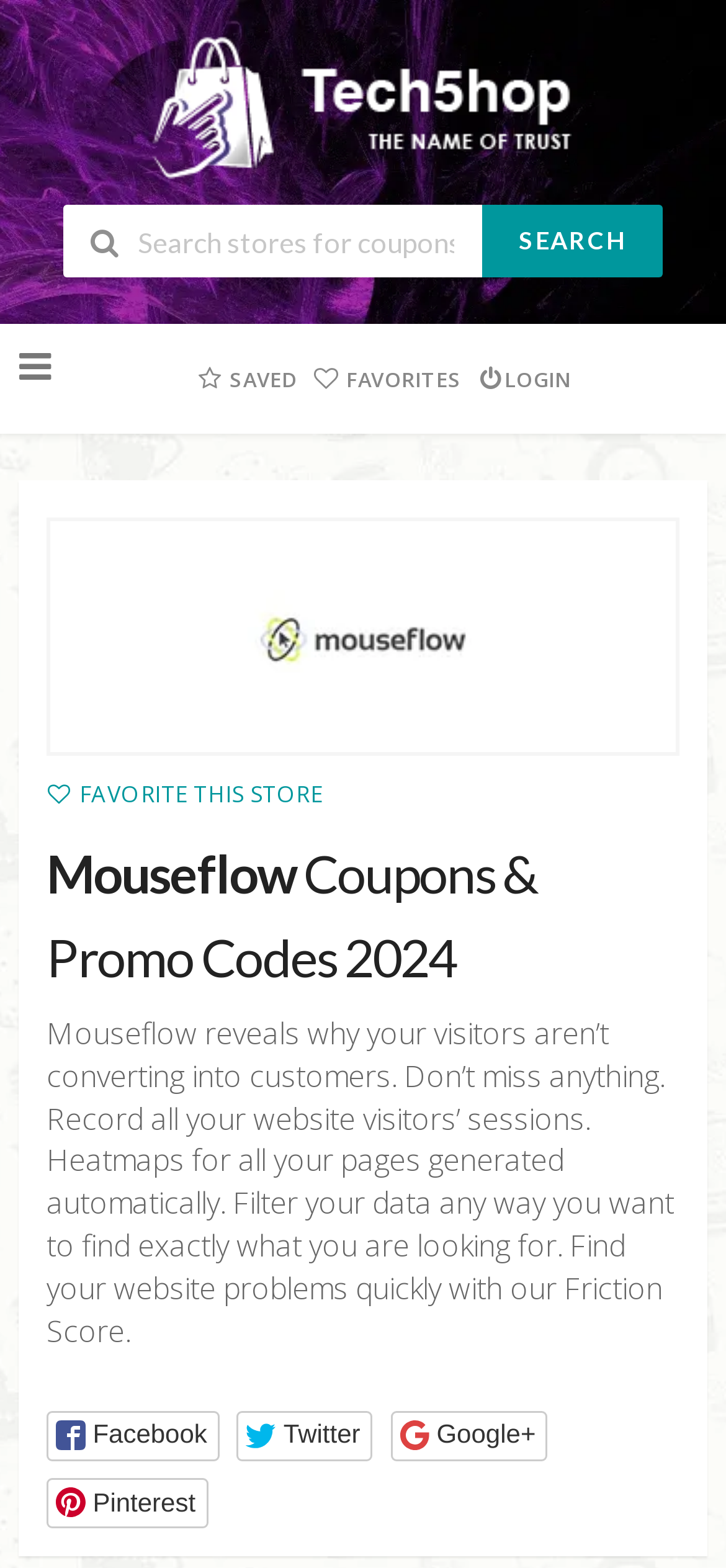Locate the bounding box coordinates of the item that should be clicked to fulfill the instruction: "Click on the SEARCH button".

[0.664, 0.131, 0.913, 0.177]